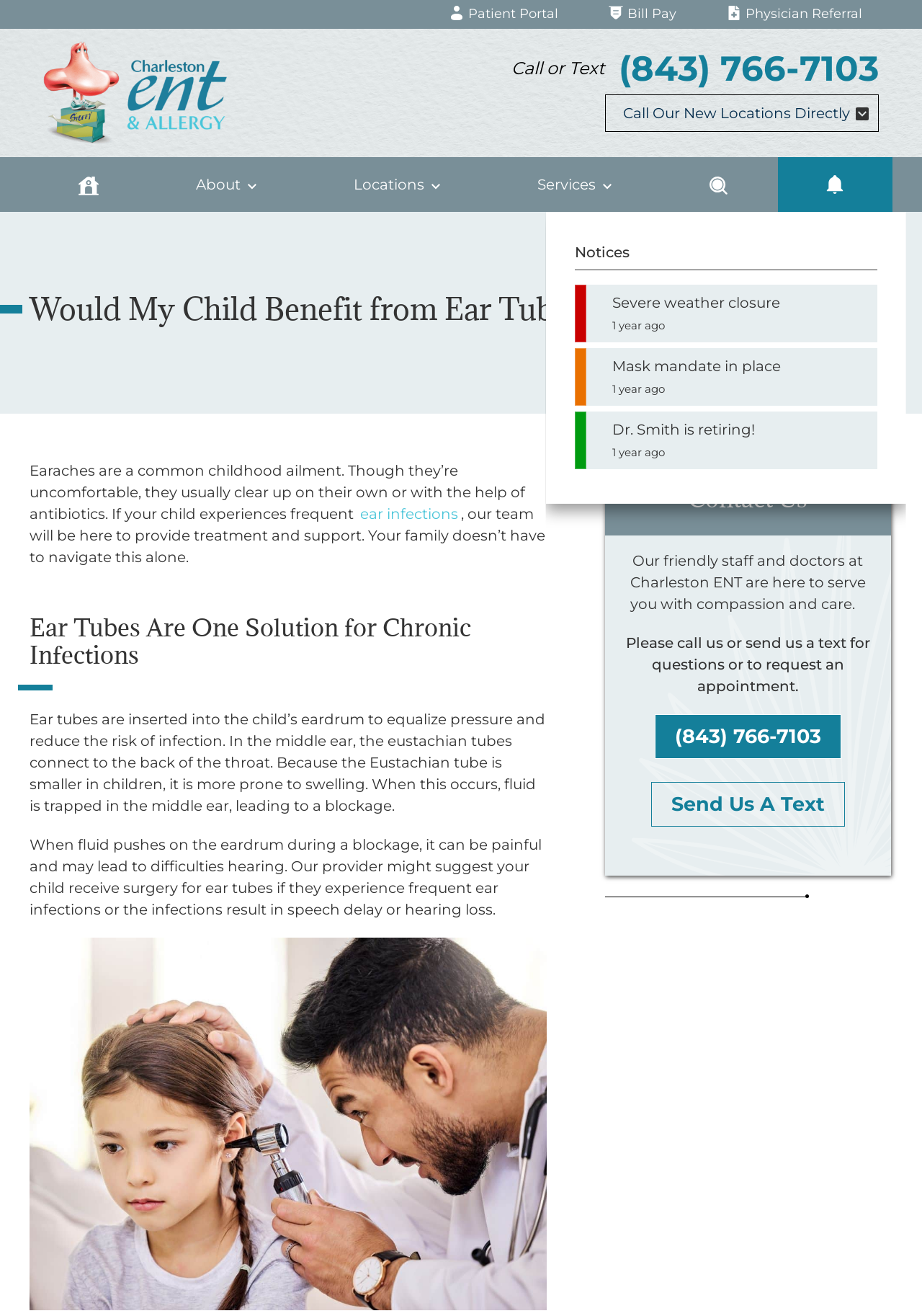Please determine the headline of the webpage and provide its content.

Would My Child Benefit from Ear Tubes?